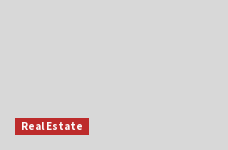What is the color of the backdrop?
Please use the image to provide an in-depth answer to the question.

The caption describes the aesthetic of the design as 'minimalist', and states that the button is set against a 'light grey backdrop'. This suggests that the background color is a subtle and neutral tone, which enhances the visibility of the button.